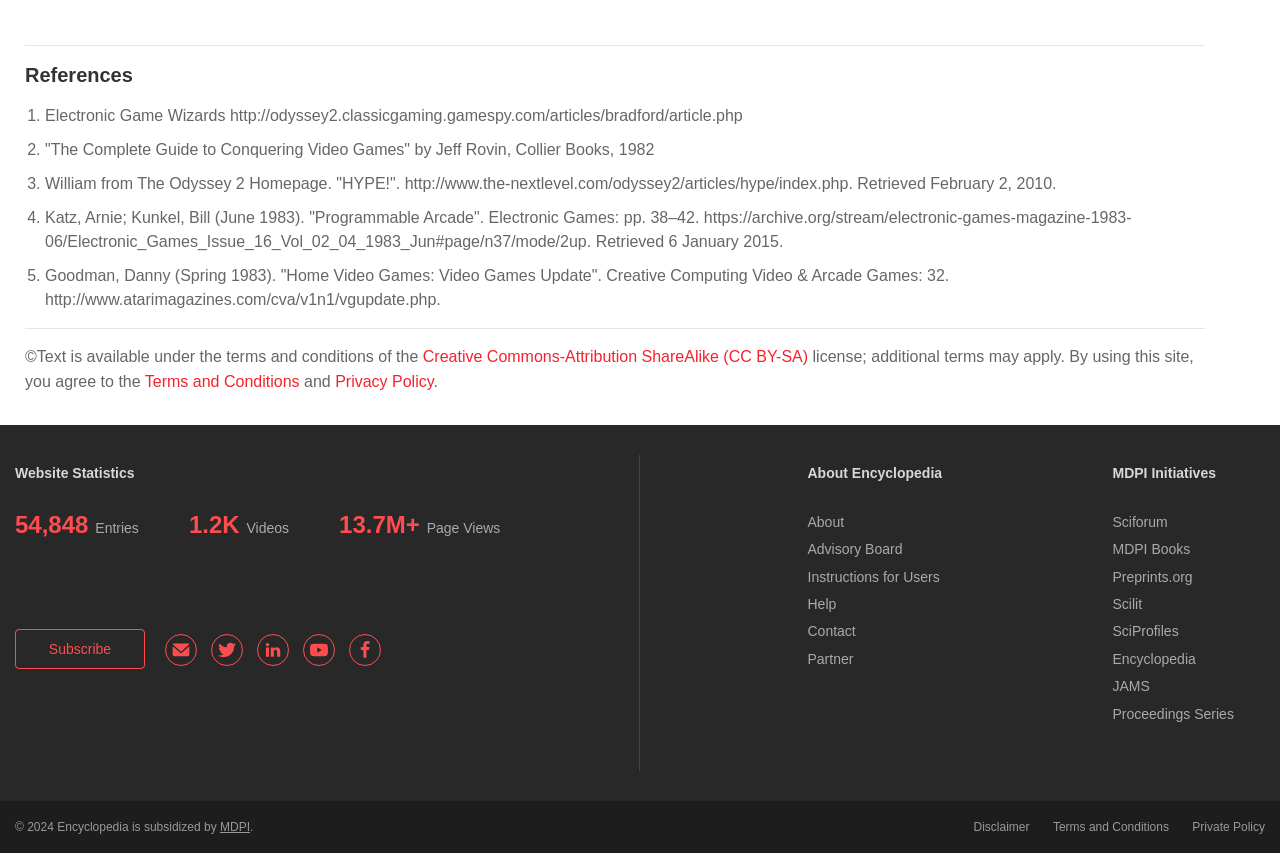How many videos are on the website?
Examine the image and provide an in-depth answer to the question.

I found the answer by looking at the 'Website Statistics' section, where it says '1.2K' next to 'Videos'.